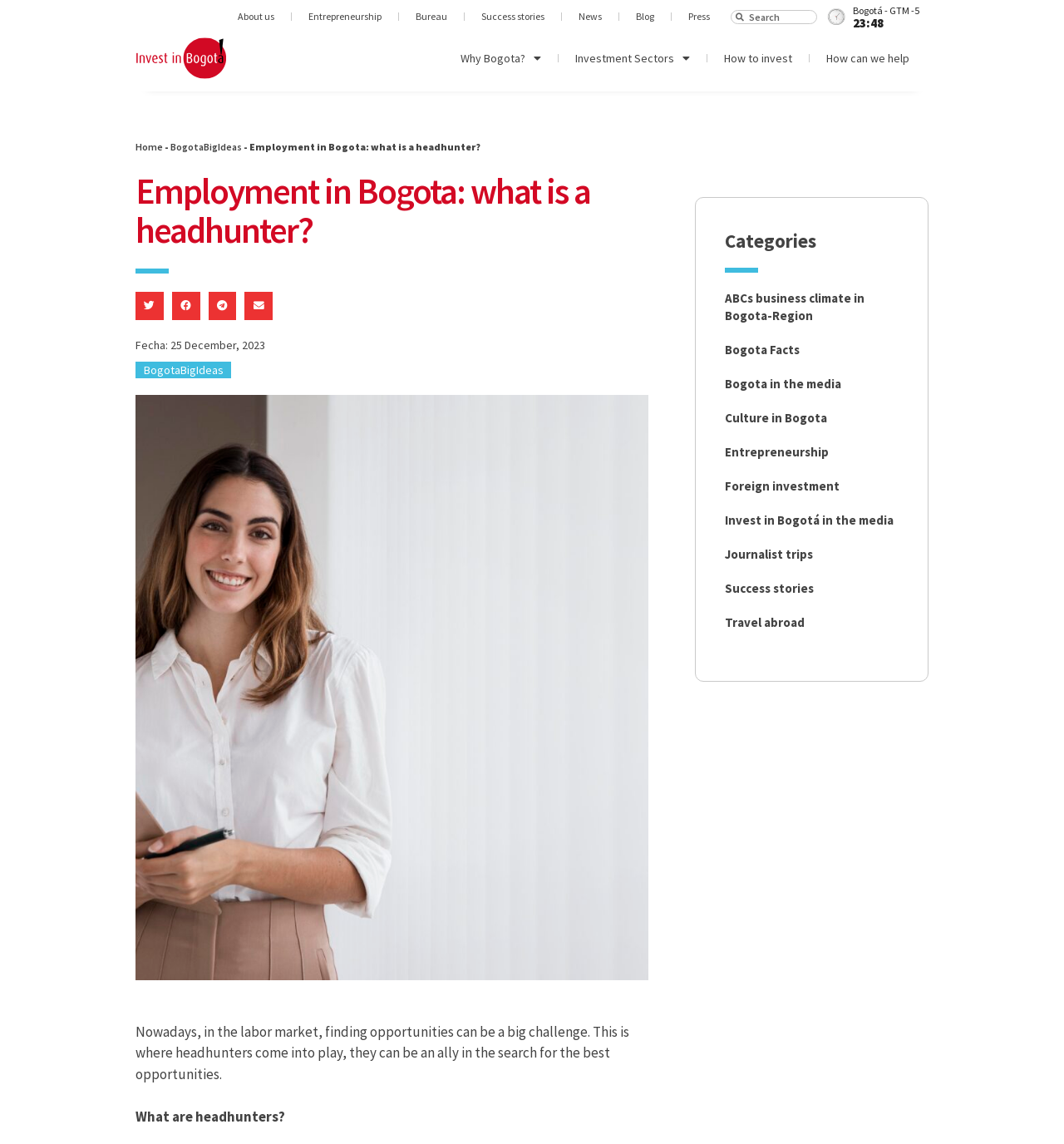How many social media sharing buttons are there?
Please provide a comprehensive answer to the question based on the webpage screenshot.

In the article section, there are four social media sharing buttons: 'Share on twitter', 'Share on facebook', 'Share on telegram', and 'Share on email'.